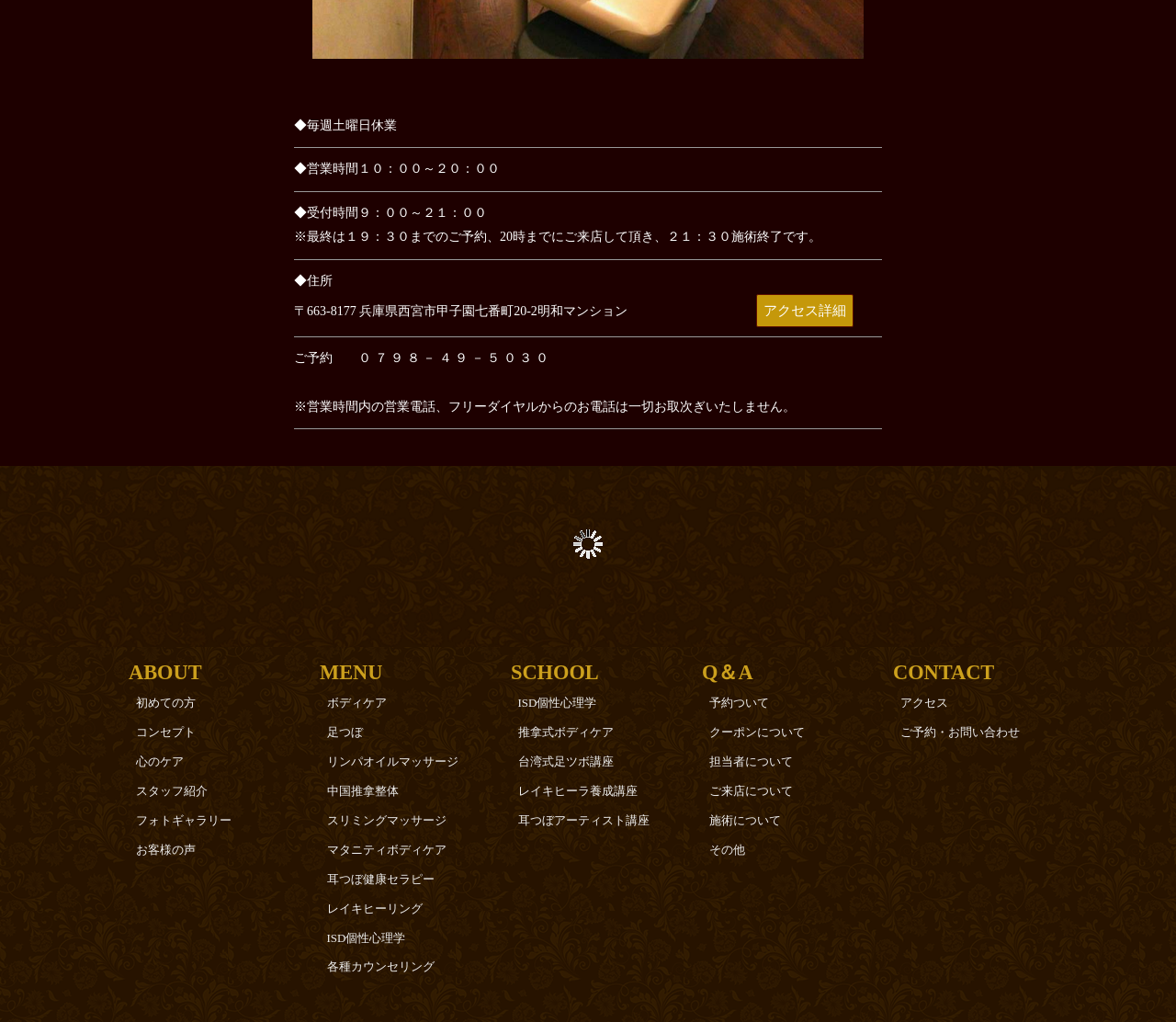Determine the bounding box coordinates of the region to click in order to accomplish the following instruction: "Click the 'MENU' heading". Provide the coordinates as four float numbers between 0 and 1, specifically [left, top, right, bottom].

[0.272, 0.642, 0.403, 0.674]